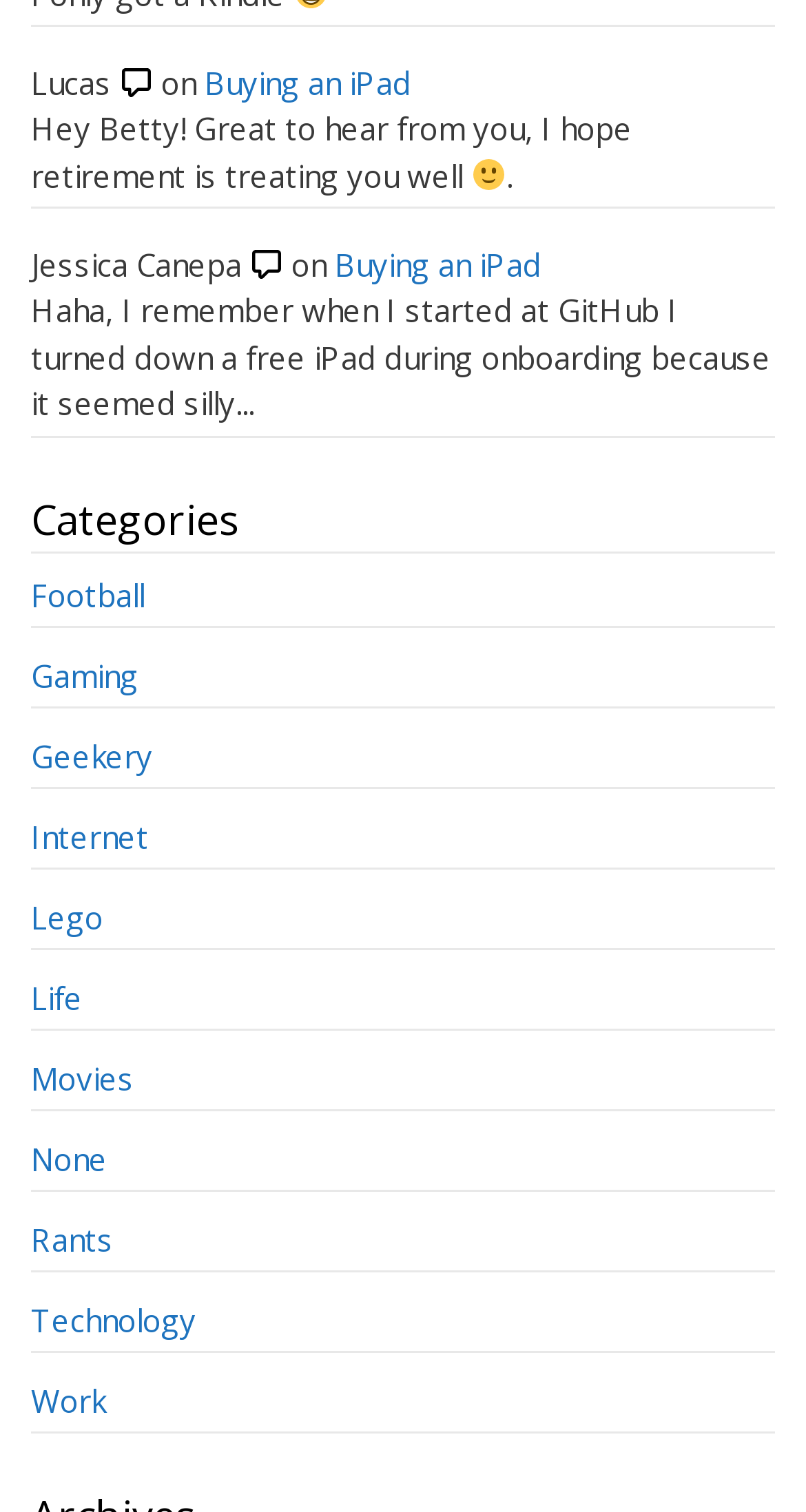What is the topic of the link 'Buying an iPad'?
Based on the image, provide a one-word or brief-phrase response.

iPad